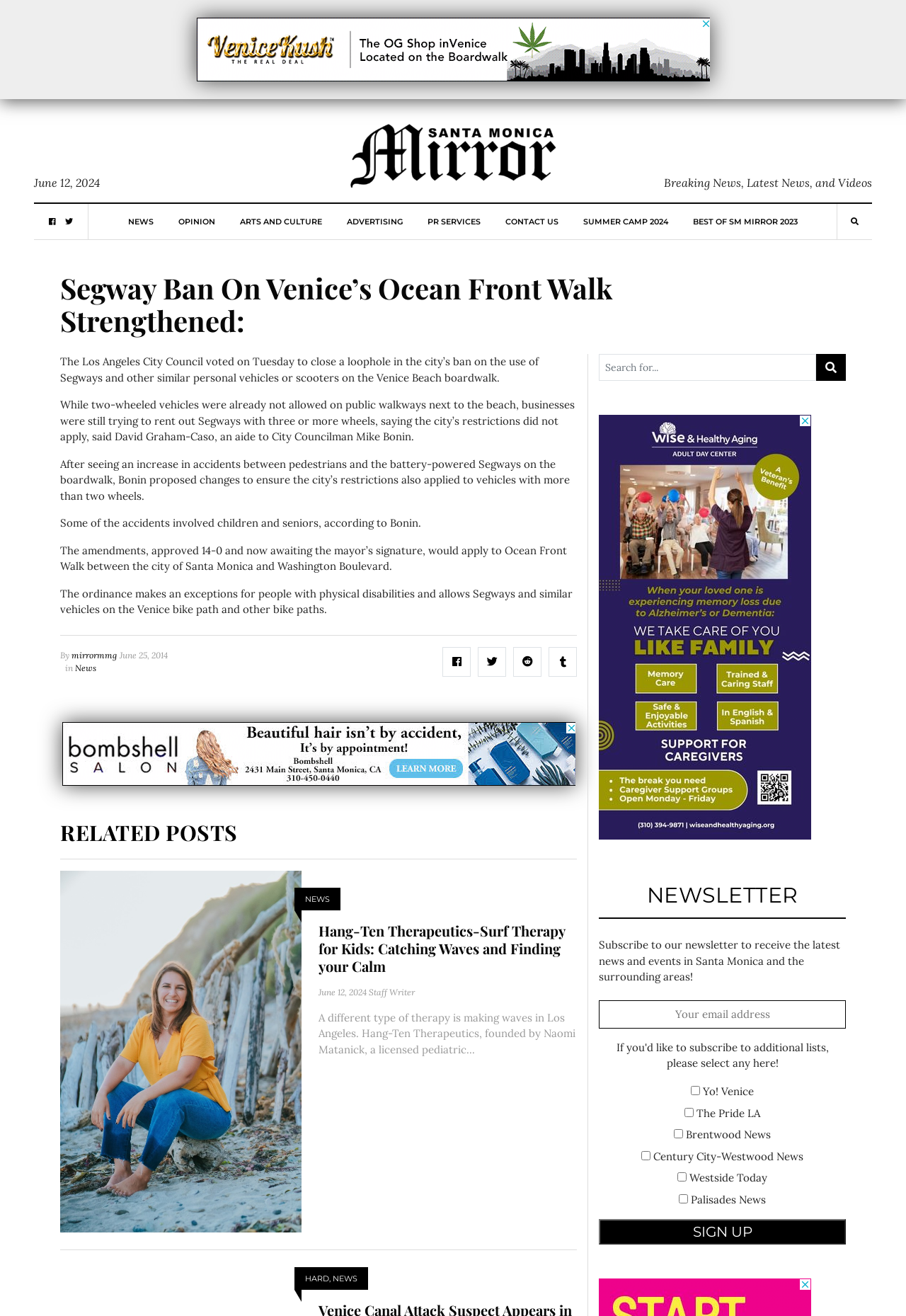Locate the bounding box coordinates of the element that should be clicked to execute the following instruction: "Check the details of 'Coliving and Surfing'".

None